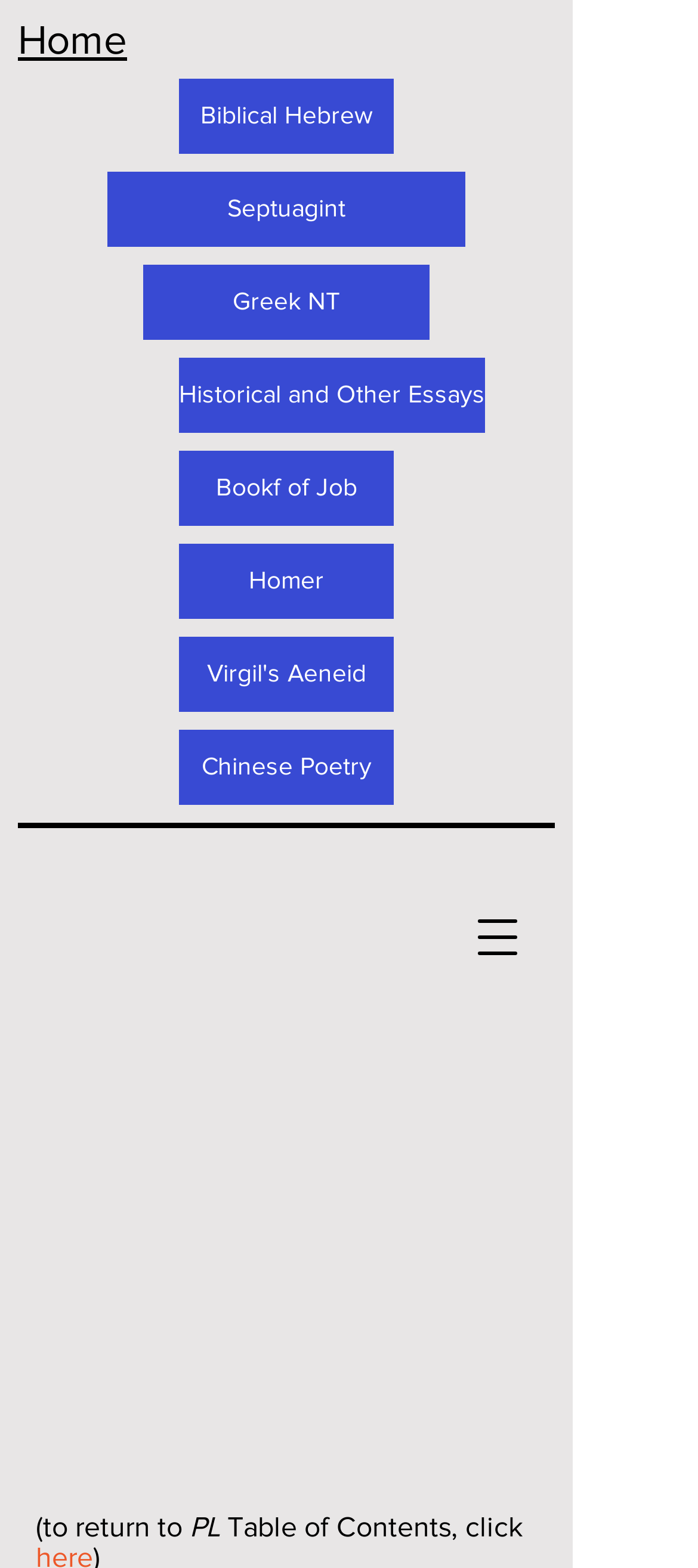Please study the image and answer the question comprehensively:
How many headings are on the webpage?

I counted the number of headings on the webpage and found two headings, one with the text 'Home' and another with no text content.